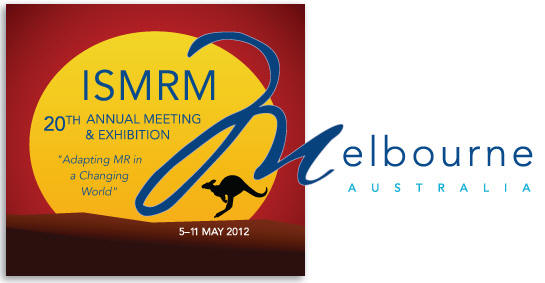What is the date range of the event?
Based on the image, answer the question with as much detail as possible.

The caption provides the event details, including the date range of May 5-11, 2012, at the bottom of the image, indicating the specific dates of the event.